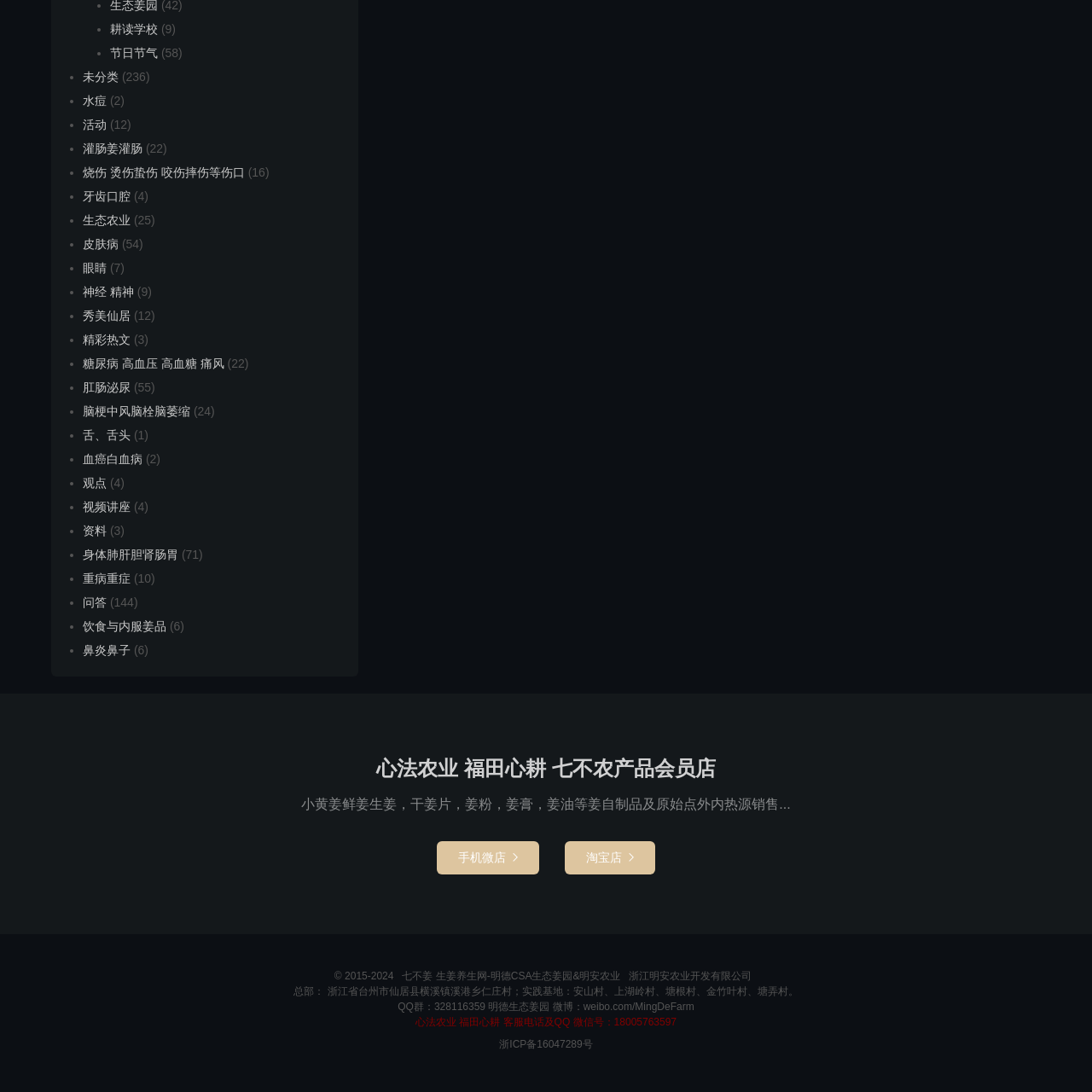What skin condition is the graphic primarily focused on?
Observe the image within the red bounding box and formulate a detailed response using the visual elements present.

The caption explicitly states that the graphic is aimed at addressing skin conditions, particularly eczema. This suggests that eczema is the primary skin condition being targeted by the graphic's healing techniques or holistic health perspectives.